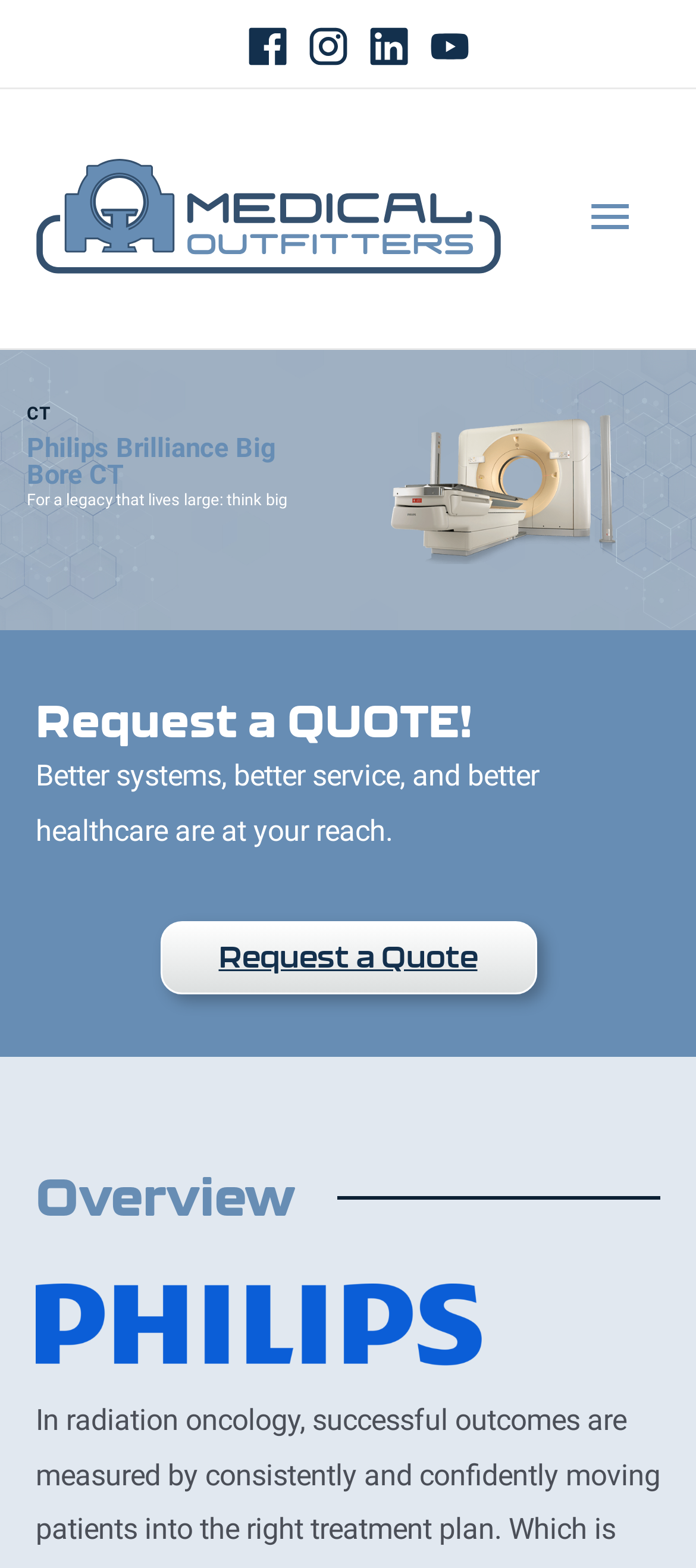What is the logo shown at the top left corner?
We need a detailed and exhaustive answer to the question. Please elaborate.

The logo shown at the top left corner is the Medical Outfitters logo, which is an image element with the description 'Medical_outfitters_final_logo'.